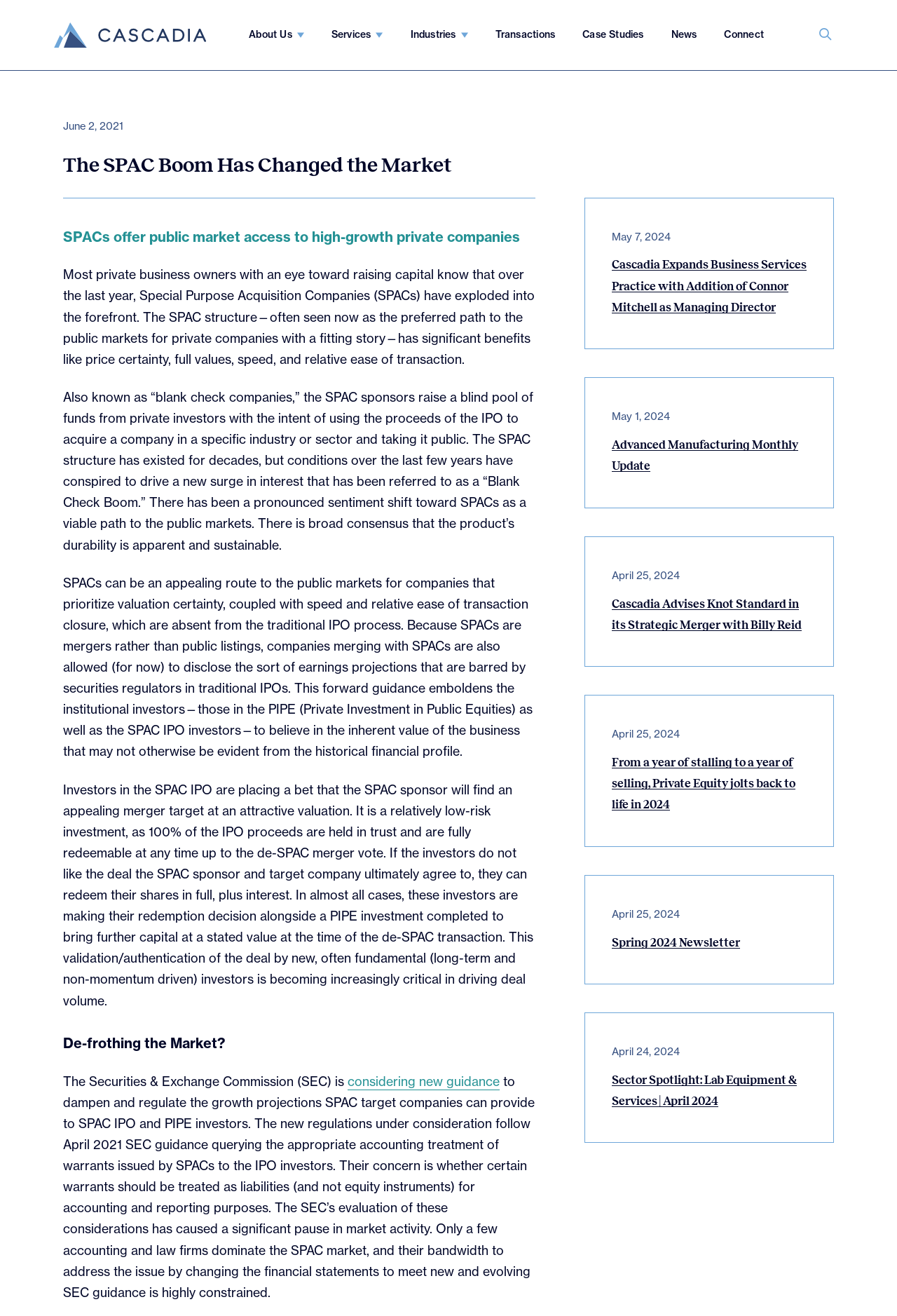Specify the bounding box coordinates of the area that needs to be clicked to achieve the following instruction: "Search for something".

[0.899, 0.013, 0.94, 0.041]